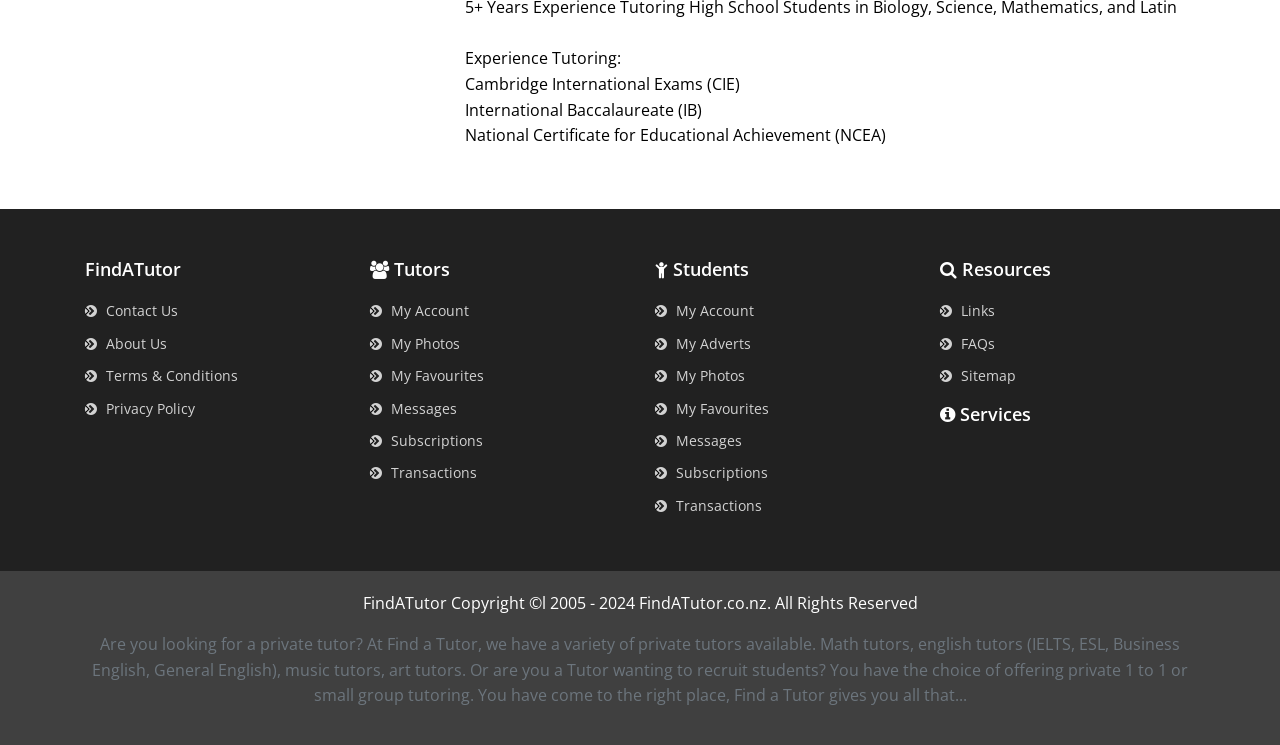Kindly determine the bounding box coordinates for the clickable area to achieve the given instruction: "View My Account".

[0.289, 0.405, 0.366, 0.43]